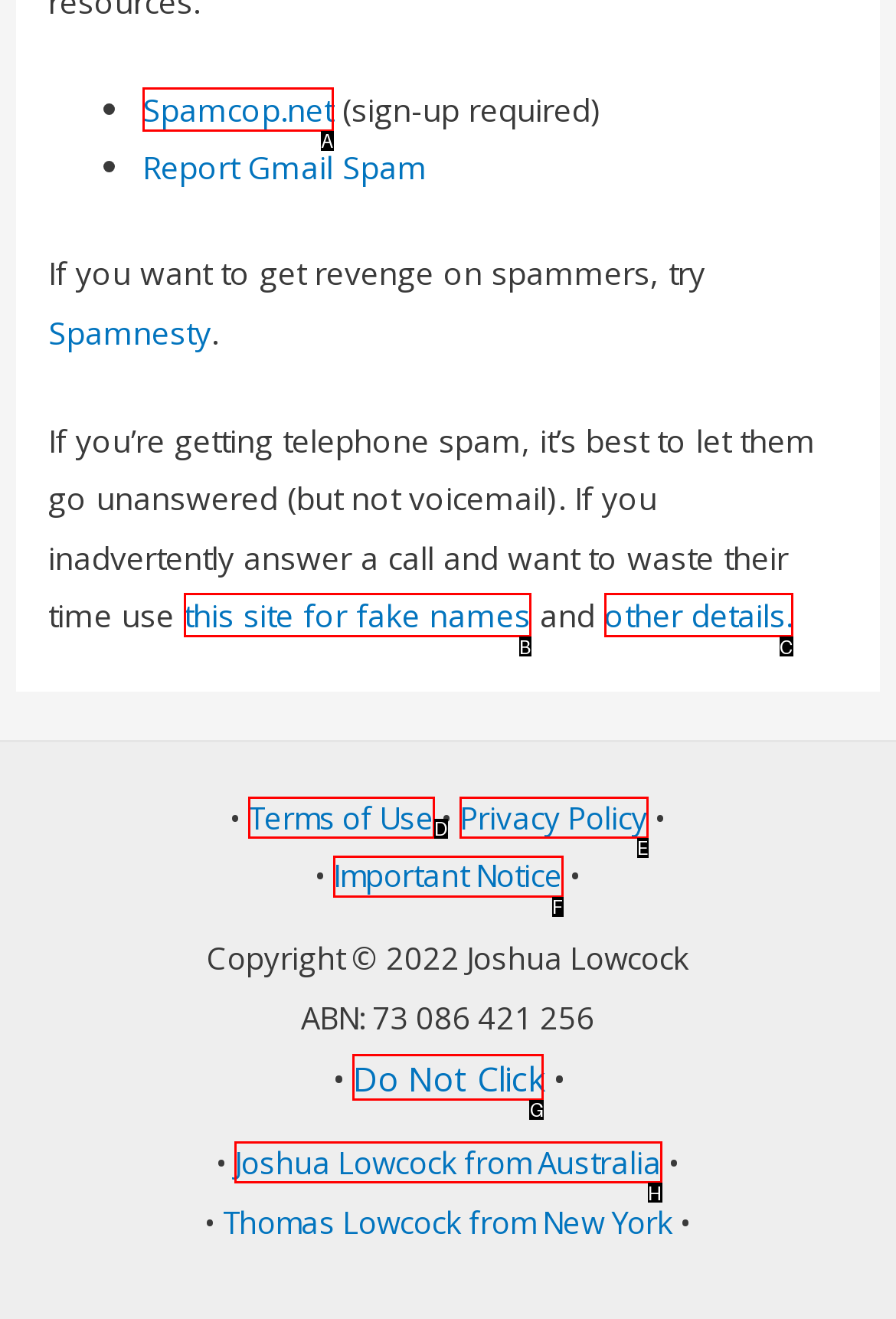From the given choices, determine which HTML element matches the description: Privacy Policy. Reply with the appropriate letter.

E